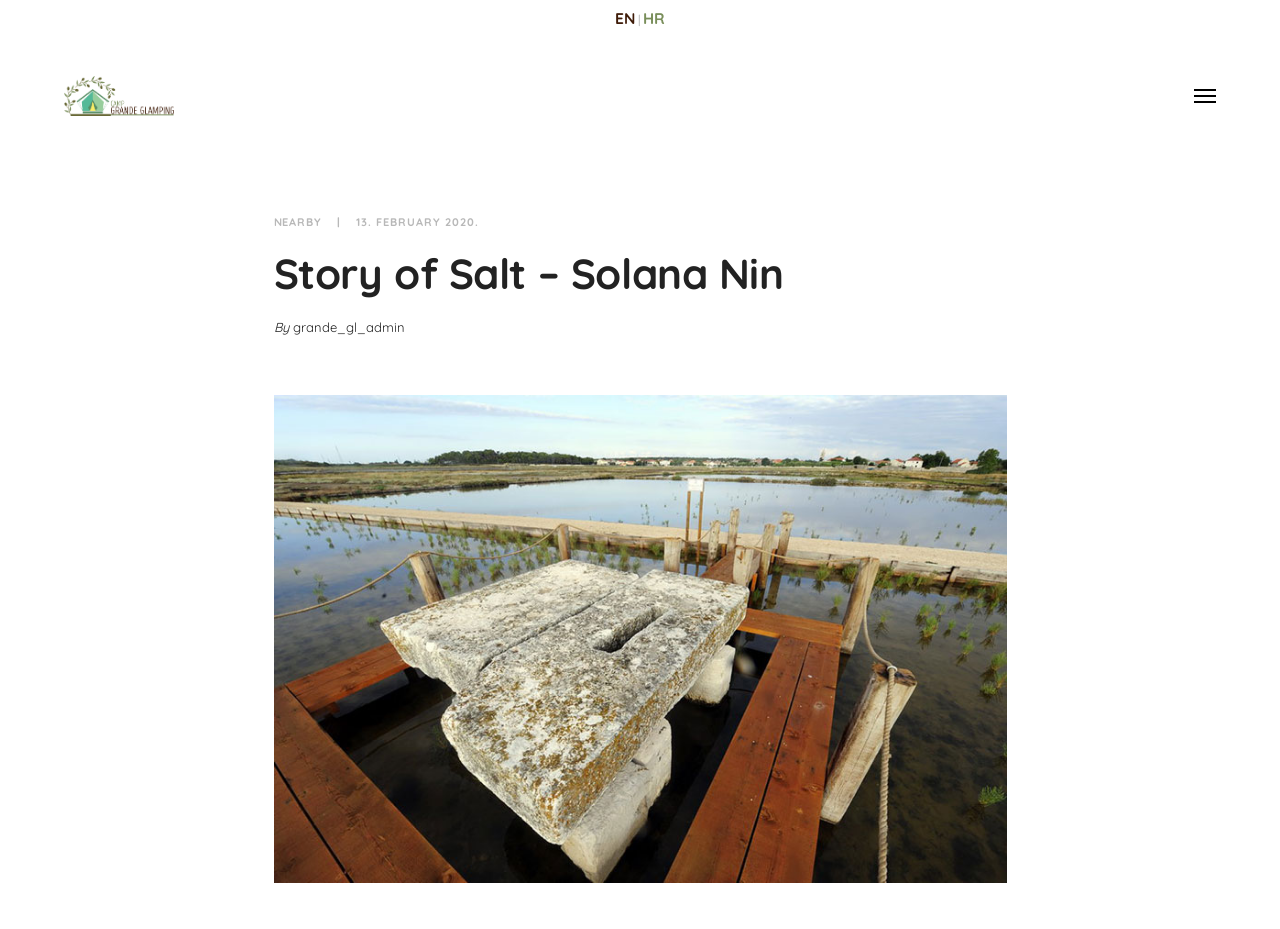Given the element description: "Nearby", predict the bounding box coordinates of this UI element. The coordinates must be four float numbers between 0 and 1, given as [left, top, right, bottom].

[0.214, 0.233, 0.252, 0.247]